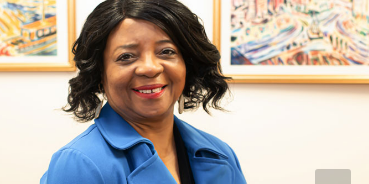Provide a thorough description of the image presented.

The image features a smiling woman with curly black hair, dressed in a vibrant blue coat. She stands in an indoor setting, positioned in front of several framed artworks that display colorful, abstract designs. The warm backdrop hints at a community or organizational space, possibly associated with health care or volunteer services. This setting aligns with the theme of community engagement and emotional well-being, promoting a connection to the message about the importance of relationships and support systems highlighted in the surrounding content. The overall atmosphere conveys positivity and approachability, suggesting she may play a significant role in community outreach or support programs.